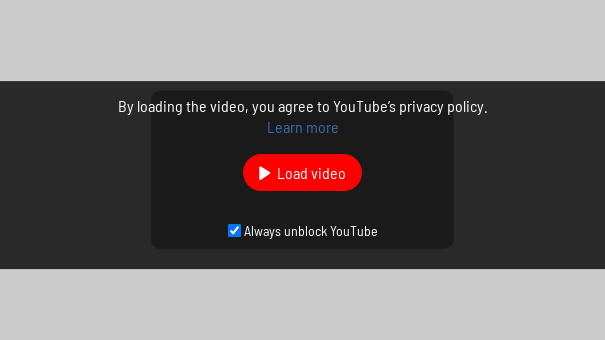What is the purpose of the checkbox?
Based on the visual information, provide a detailed and comprehensive answer.

The checkbox labeled 'Always unblock YouTube' is provided to allow users to set their preference for future sessions, indicating whether they want to unblock YouTube or not, making it a convenient option for users who frequently access YouTube content.